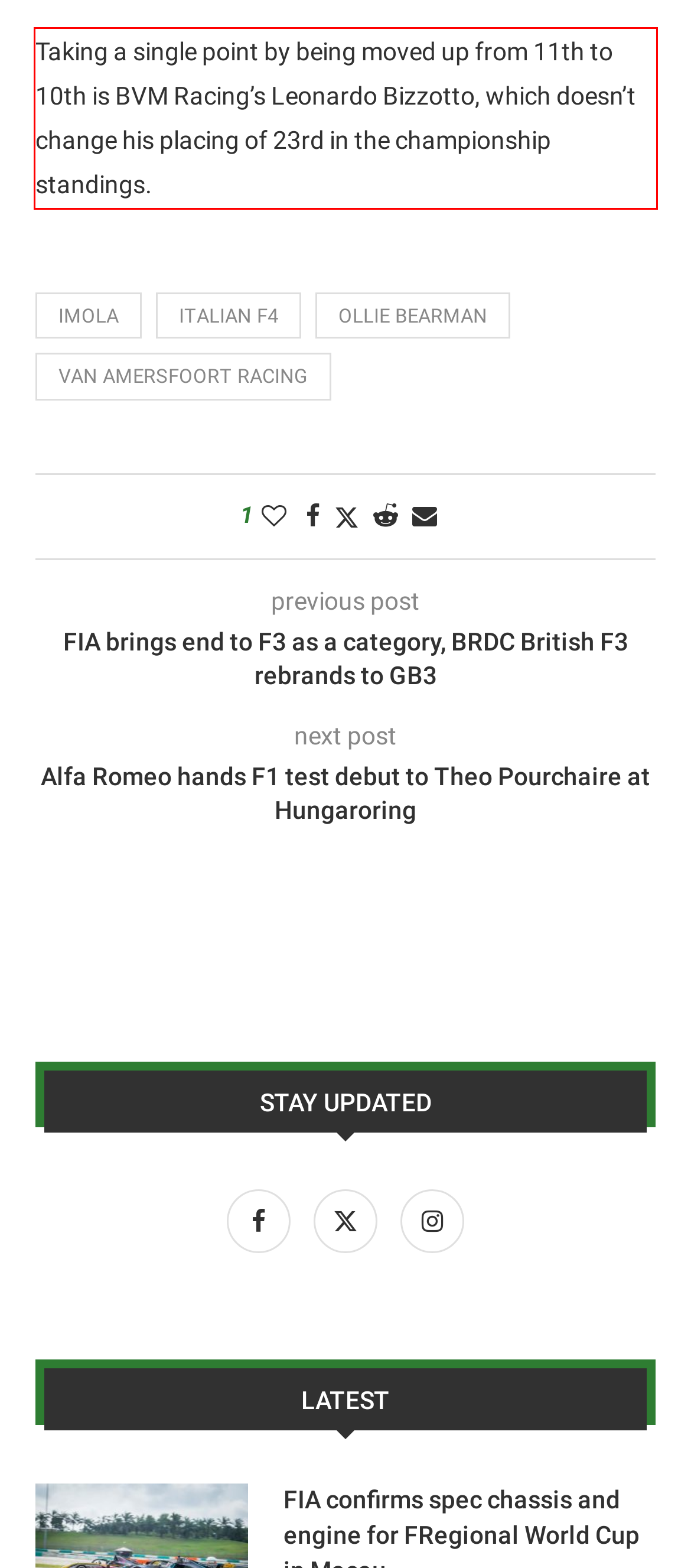Observe the screenshot of the webpage, locate the red bounding box, and extract the text content within it.

Taking a single point by being moved up from 11th to 10th is BVM Racing’s Leonardo Bizzotto, which doesn’t change his placing of 23rd in the championship standings.